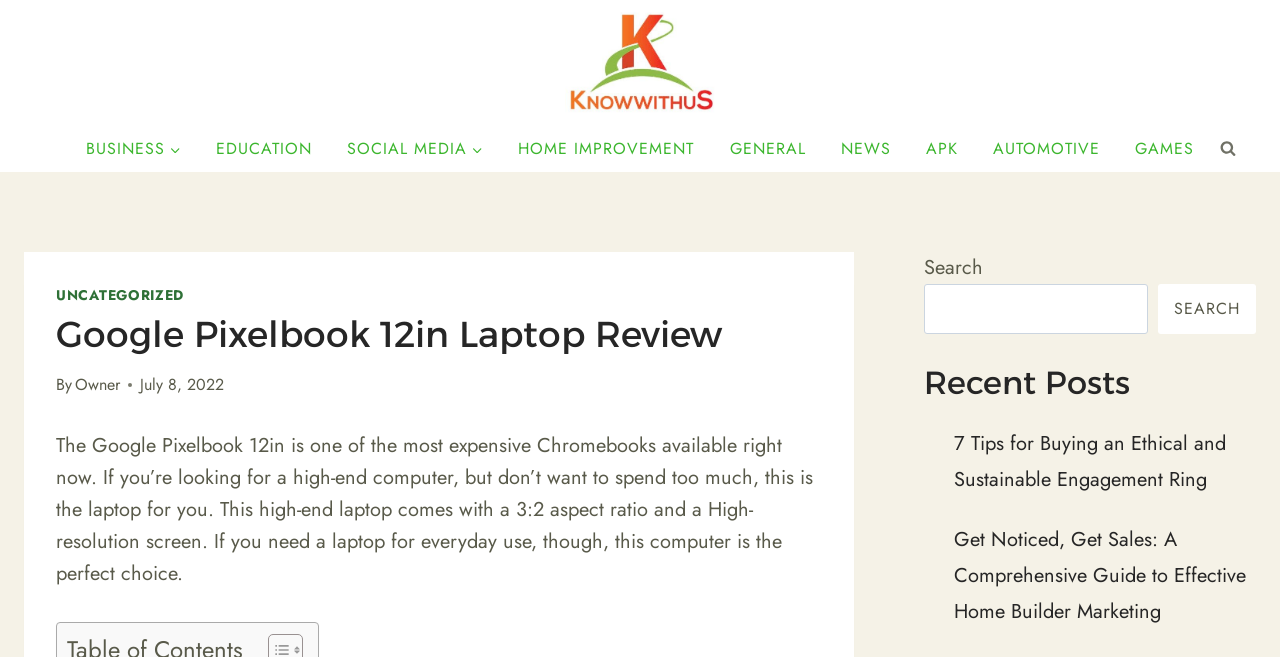Please provide the bounding box coordinates for the element that needs to be clicked to perform the following instruction: "Read the 'Recent Posts'". The coordinates should be given as four float numbers between 0 and 1, i.e., [left, top, right, bottom].

[0.722, 0.553, 0.981, 0.612]